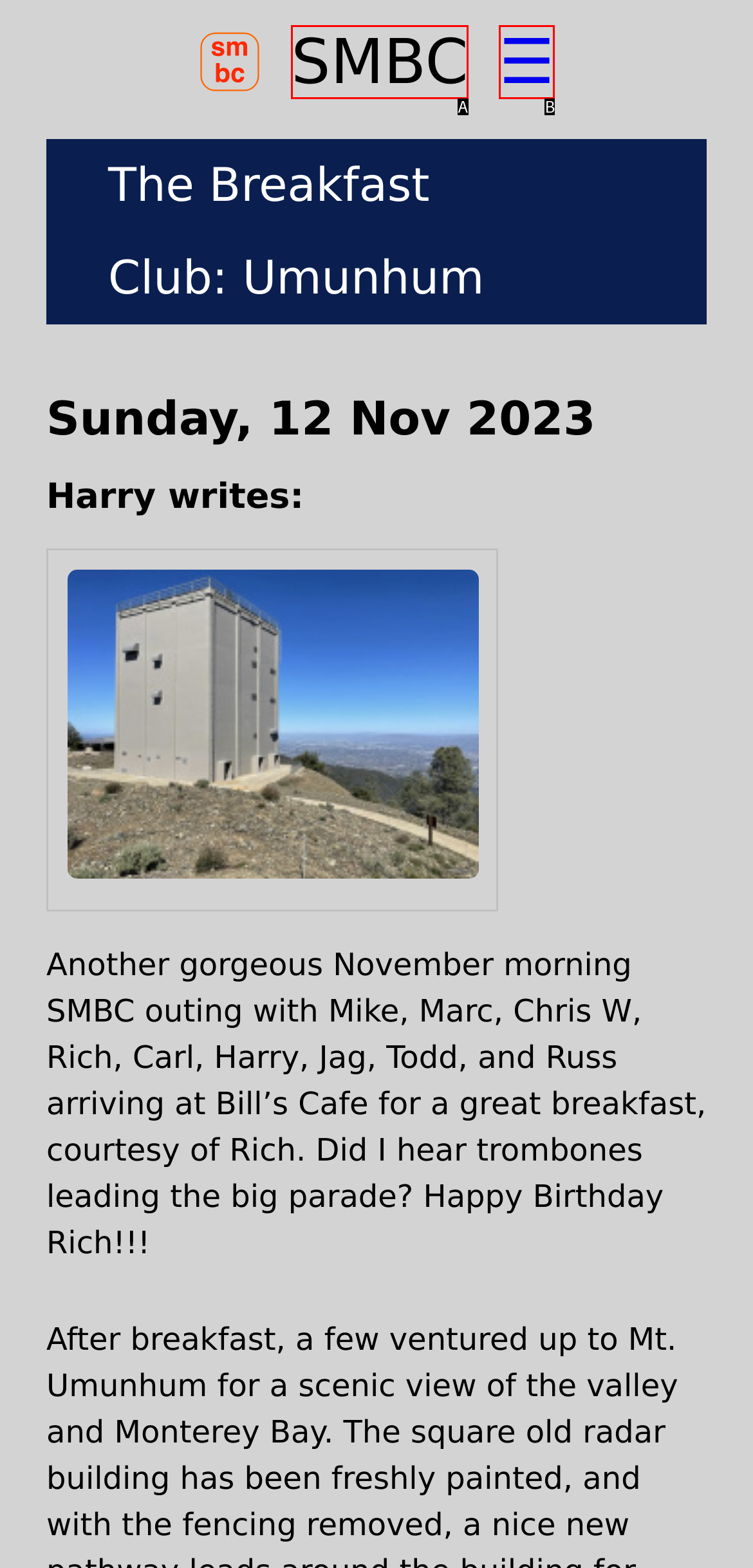From the description: ☰, identify the option that best matches and reply with the letter of that option directly.

B